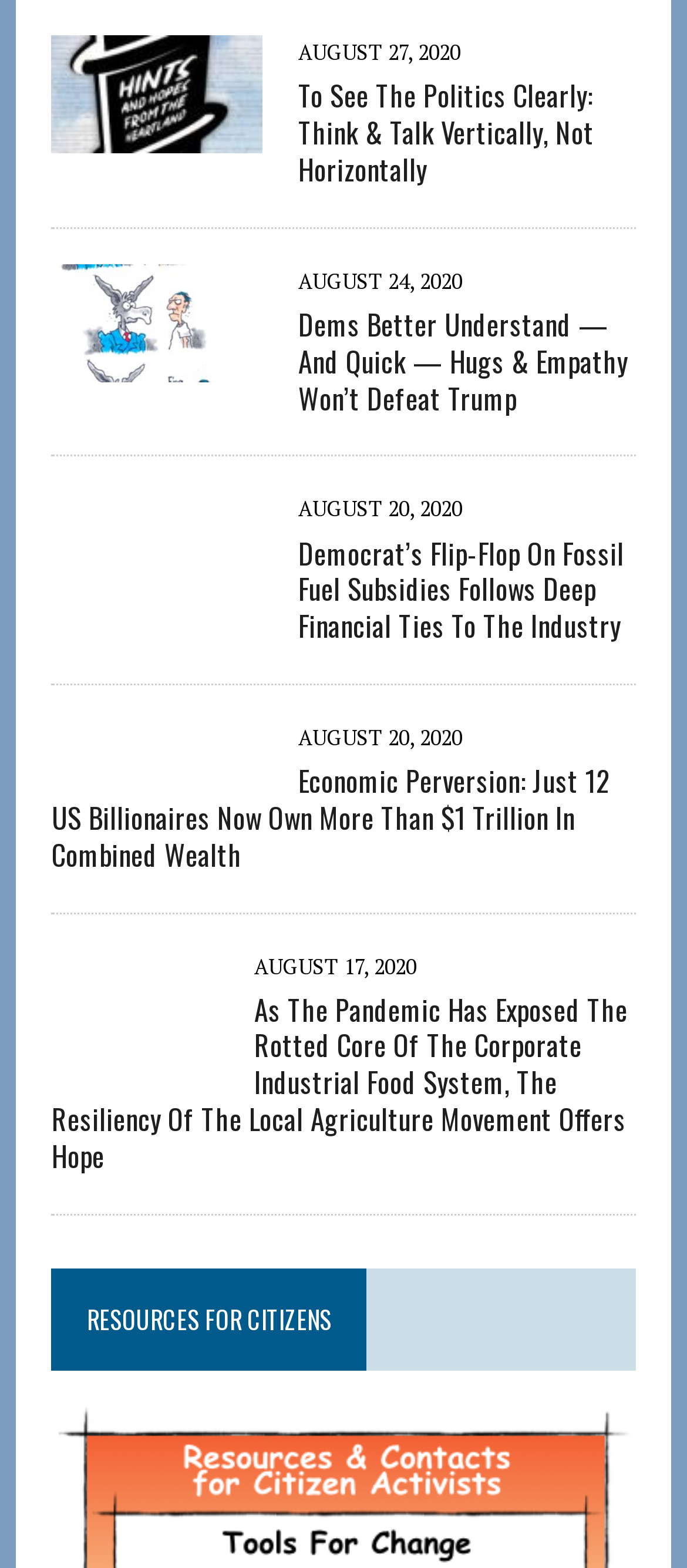Highlight the bounding box coordinates of the element you need to click to perform the following instruction: "Explore the article 'Economic Perversion: Just 12 US Billionaires Now Own More Than $1 Trillion In Combined Wealth'."

[0.075, 0.487, 0.925, 0.557]